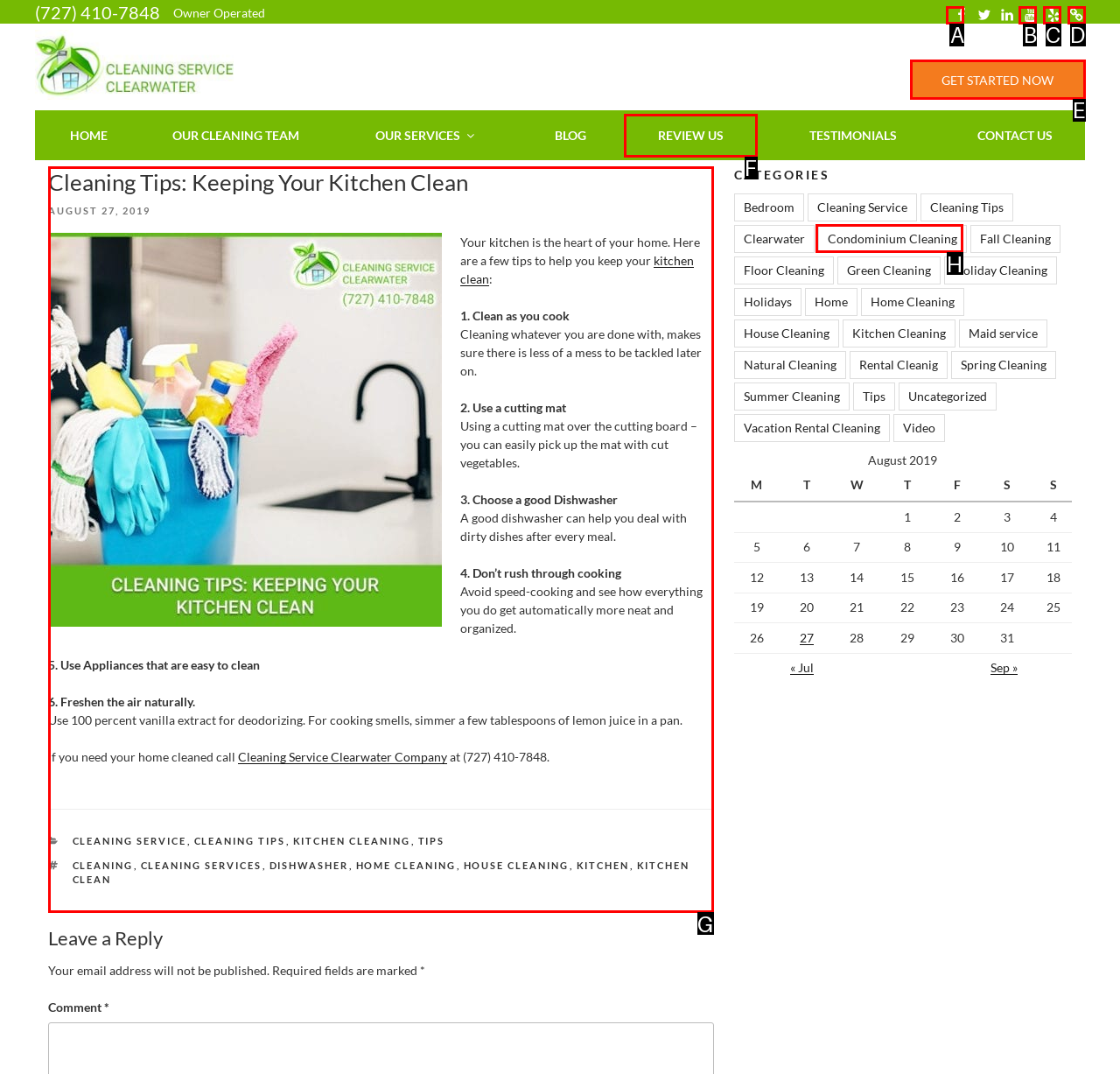Select the correct UI element to click for this task: Read the blog post.
Answer using the letter from the provided options.

G